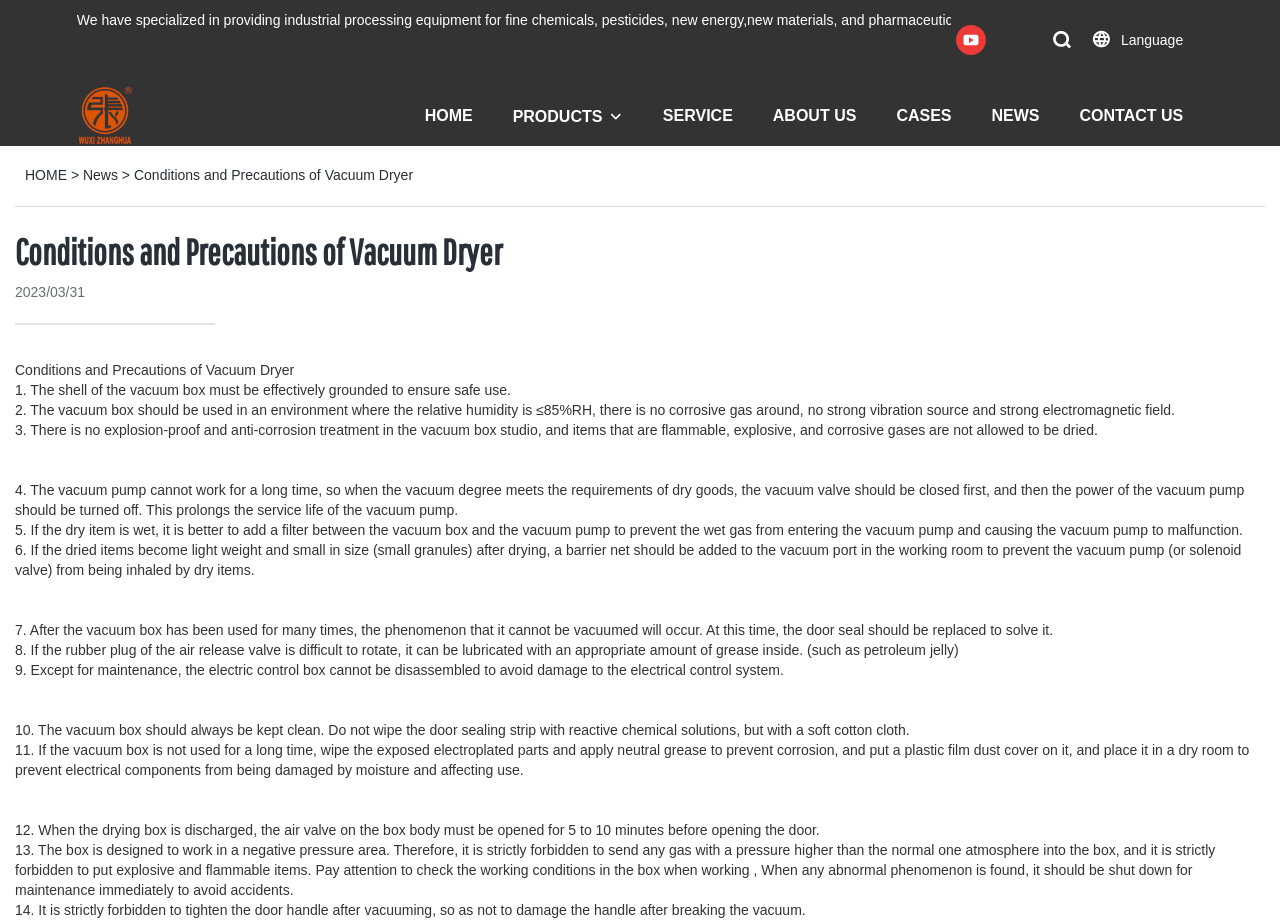Highlight the bounding box coordinates of the element that should be clicked to carry out the following instruction: "Visit the HOME page". The coordinates must be given as four float numbers ranging from 0 to 1, i.e., [left, top, right, bottom].

[0.332, 0.112, 0.369, 0.139]